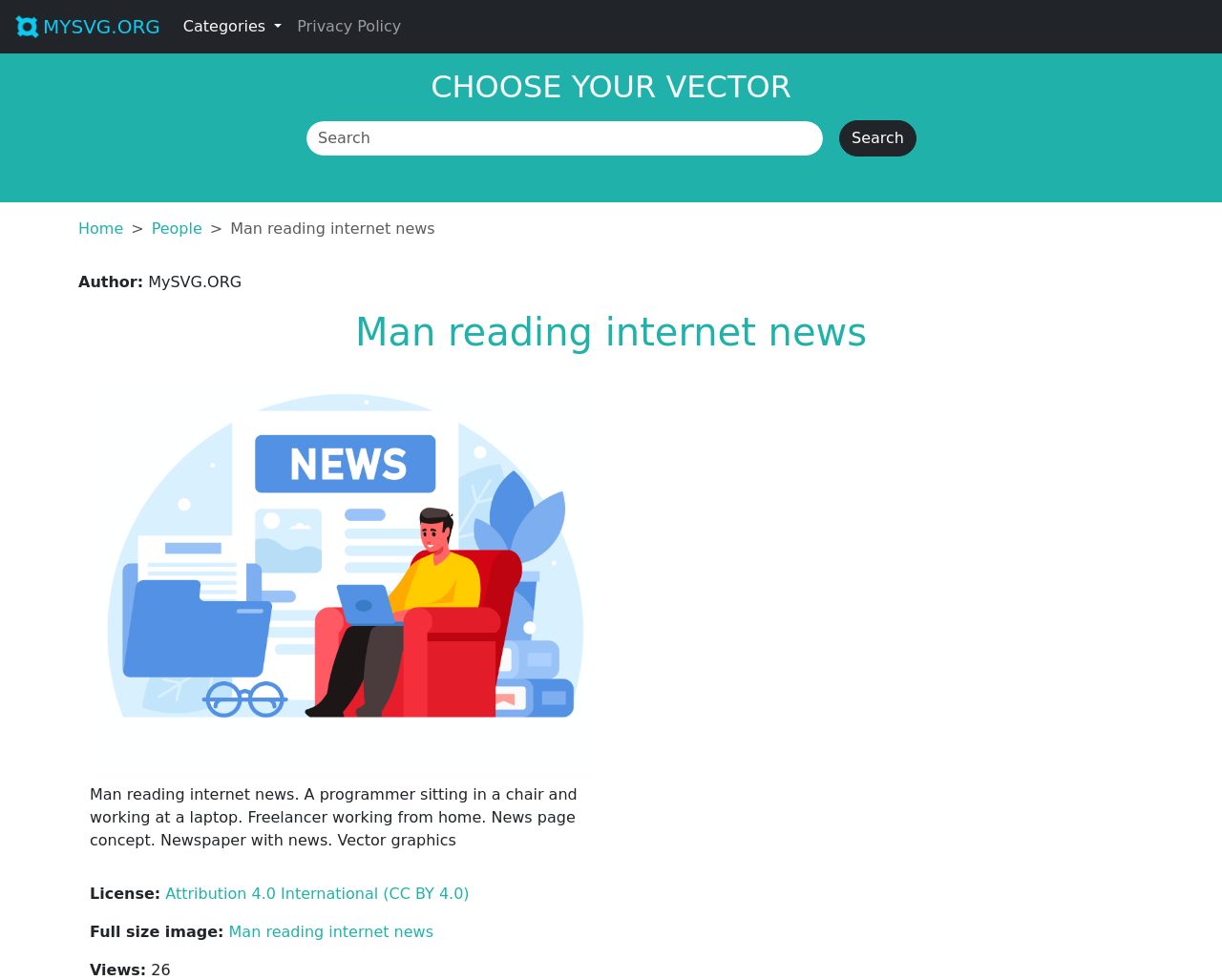Provide the bounding box coordinates for the UI element described in this sentence: "Man reading internet news". The coordinates should be four float values between 0 and 1, i.e., [left, top, right, bottom].

[0.187, 0.941, 0.355, 0.96]